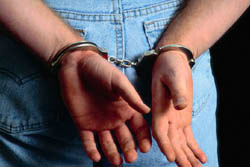What is being offered to those affected by legal issues?
Please use the visual content to give a single word or phrase answer.

Free eligibility test